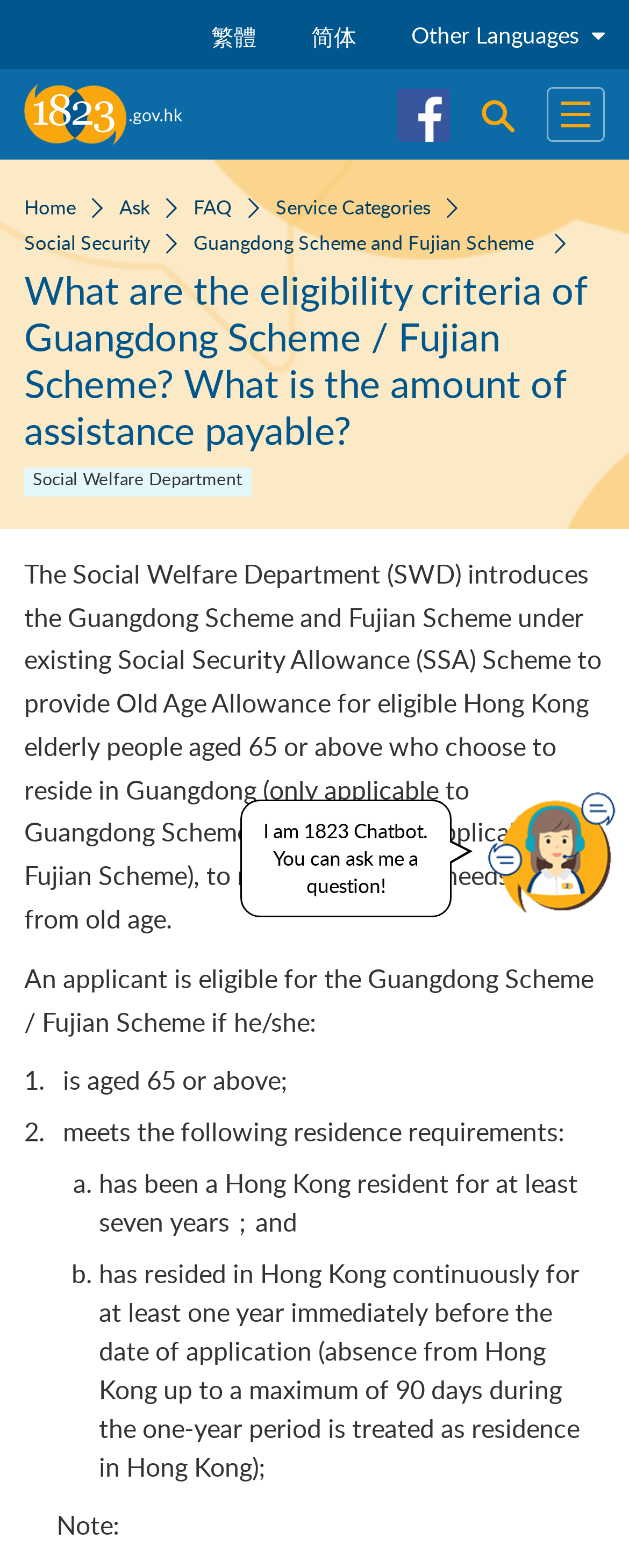Determine the bounding box coordinates of the clickable region to execute the instruction: "Open search panel". The coordinates should be four float numbers between 0 and 1, denoted as [left, top, right, bottom].

[0.765, 0.057, 0.817, 0.089]